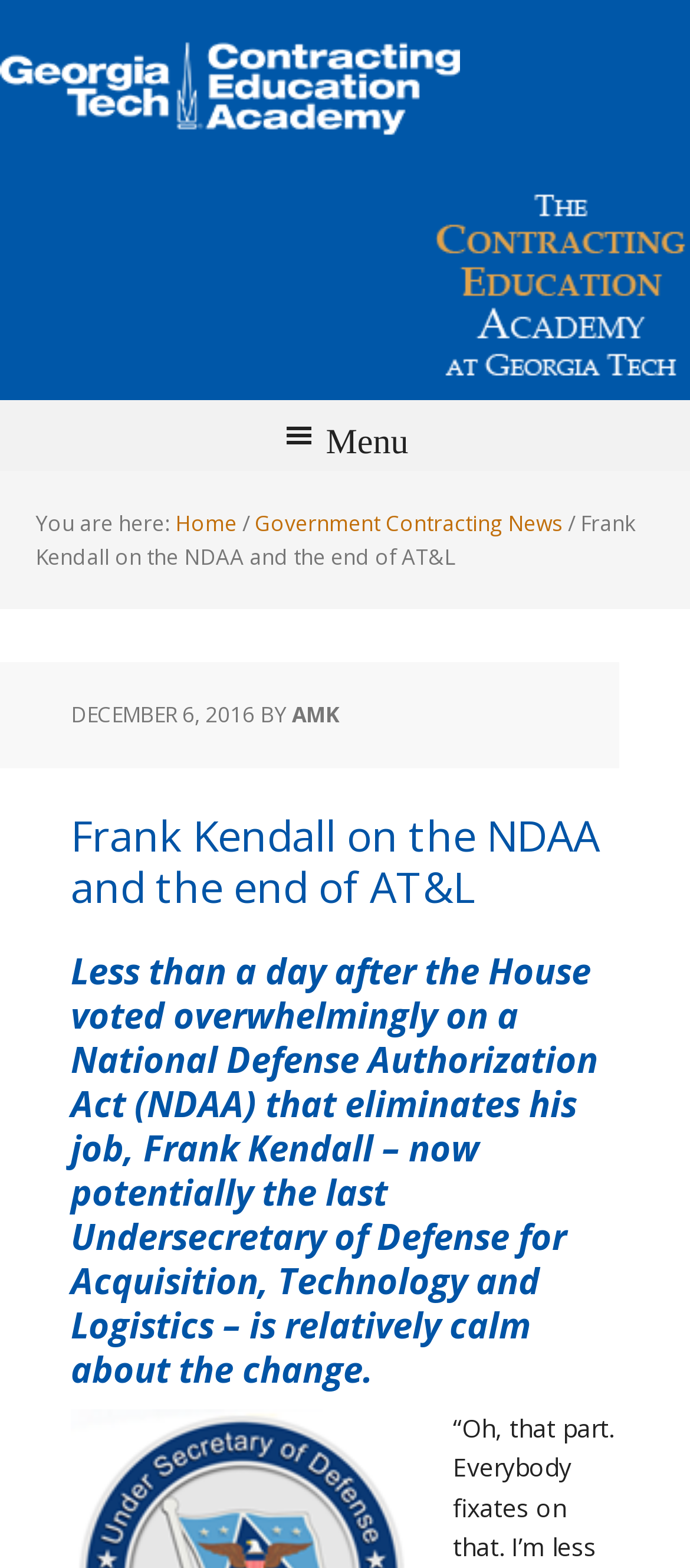Give the bounding box coordinates for this UI element: "Government Contracting News". The coordinates should be four float numbers between 0 and 1, arranged as [left, top, right, bottom].

[0.369, 0.324, 0.815, 0.343]